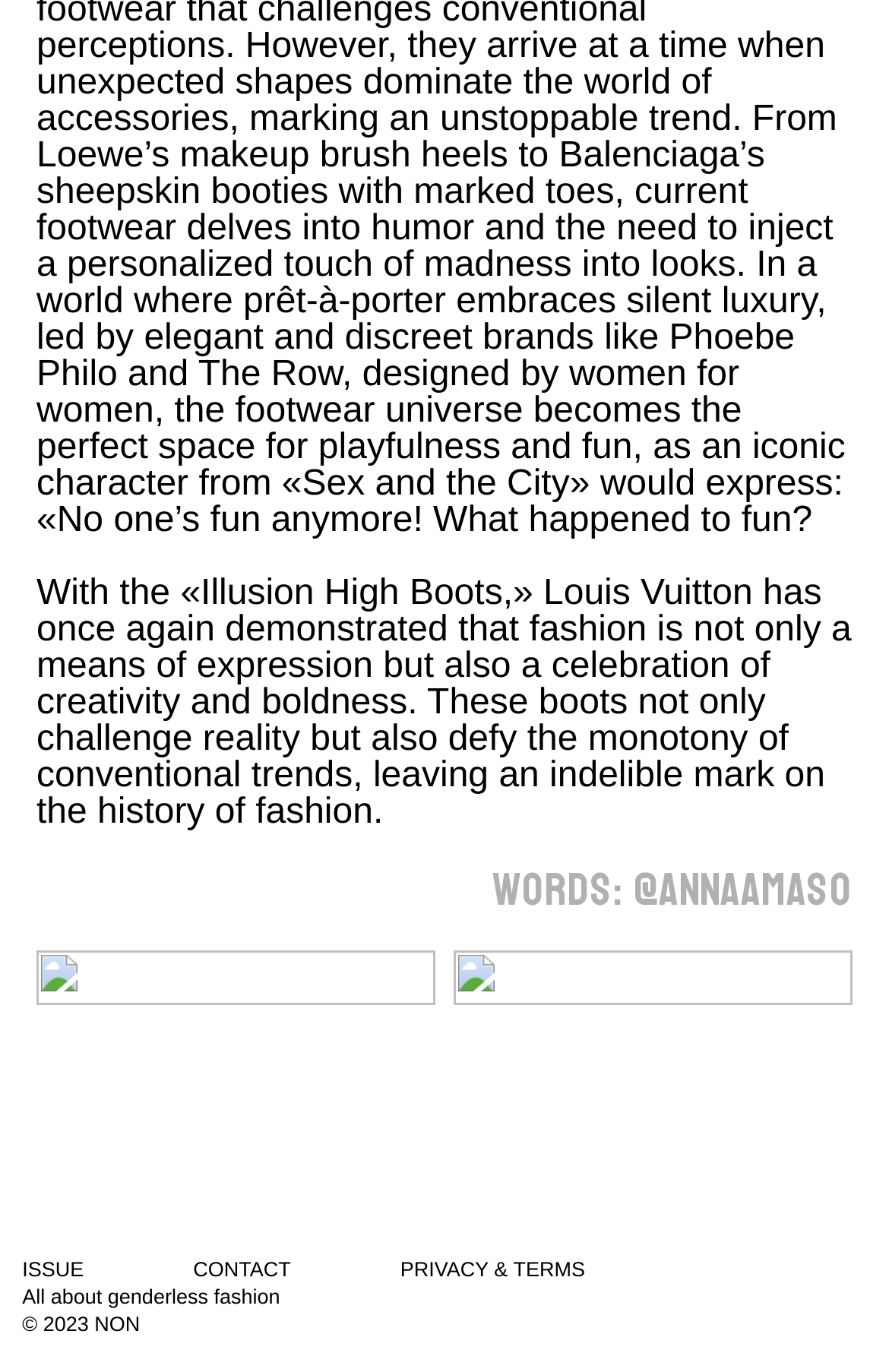Please examine the image and answer the question with a detailed explanation:
What is the theme of the image on the webpage?

The image on the webpage appears to be a fashion-themed image, likely a photograph of a model wearing the 'Illusion High Boots' mentioned in the text. The image is divided into two parts, with the left side showing the boots from one angle and the right side showing them from another angle.